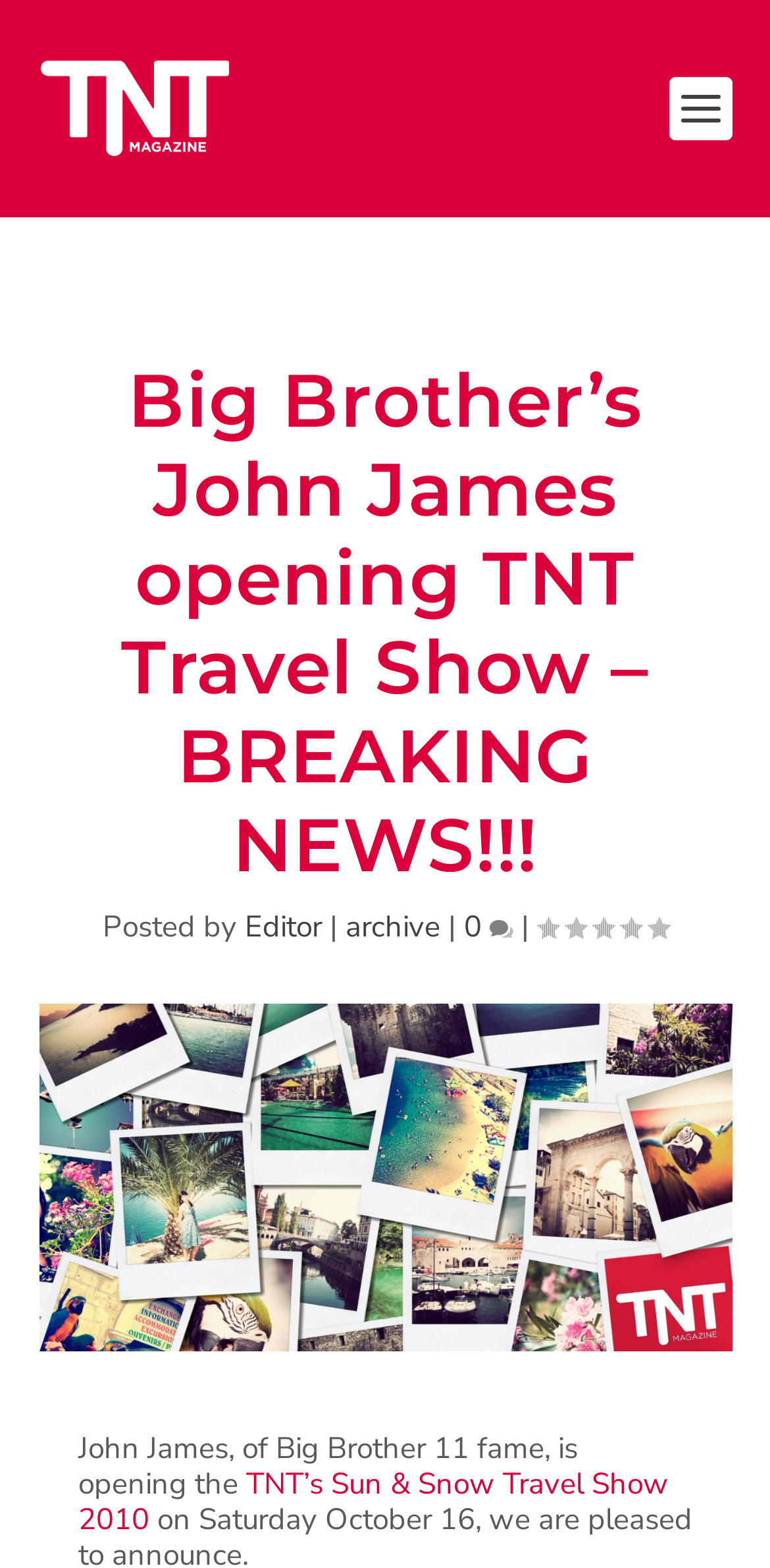What is the rating of this article?
Please provide a detailed and thorough answer to the question.

The answer can be found in the rating section, which displays 'Rating: 0.00' indicating that the article has a rating of 0.00.